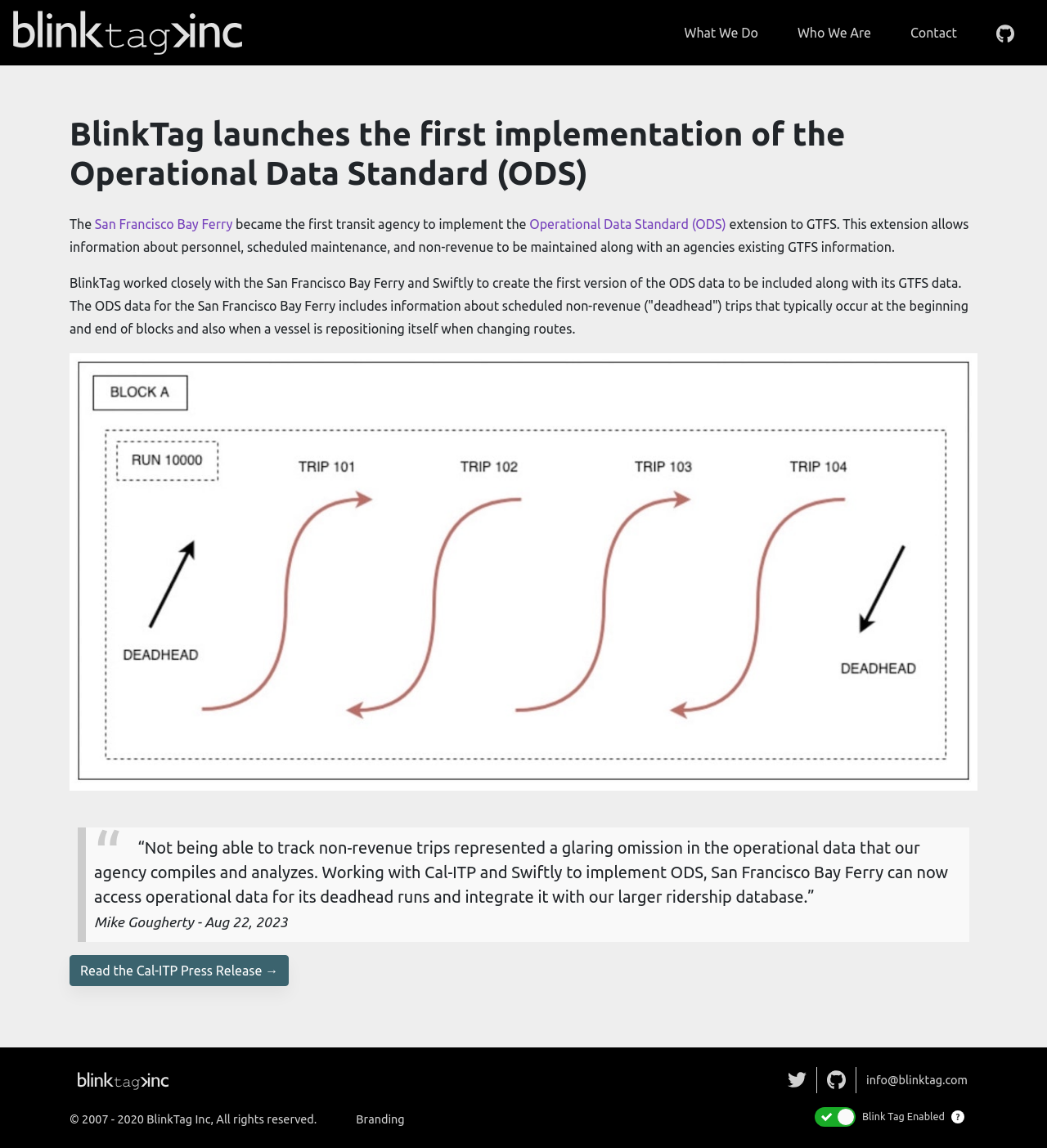Highlight the bounding box of the UI element that corresponds to this description: "Who we are".

[0.743, 0.014, 0.851, 0.043]